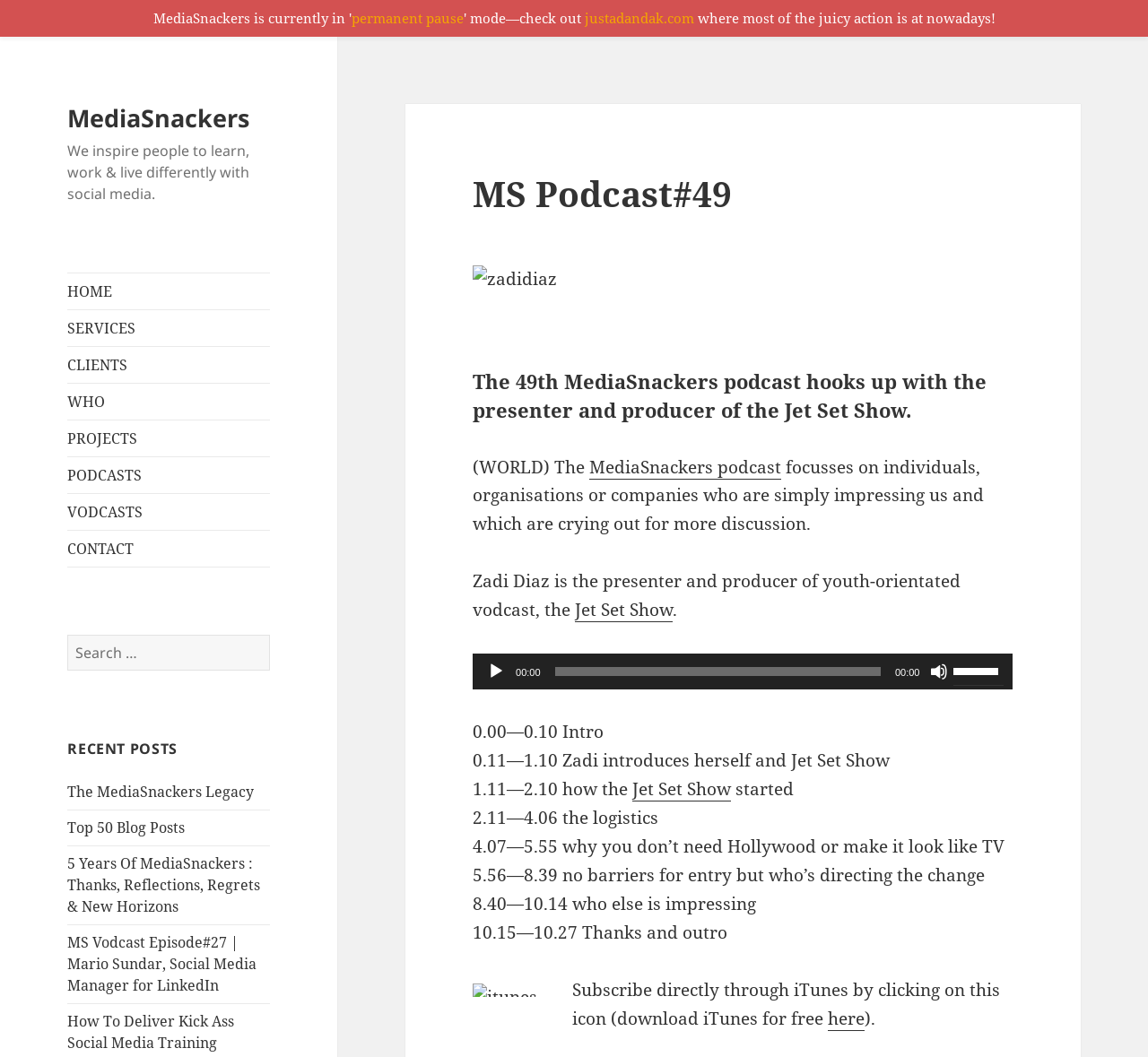What is the function of the button with the text 'Search'?
Using the image as a reference, answer the question in detail.

The button with the text 'Search' is located next to the search box and is used to initiate a search for content on the webpage.